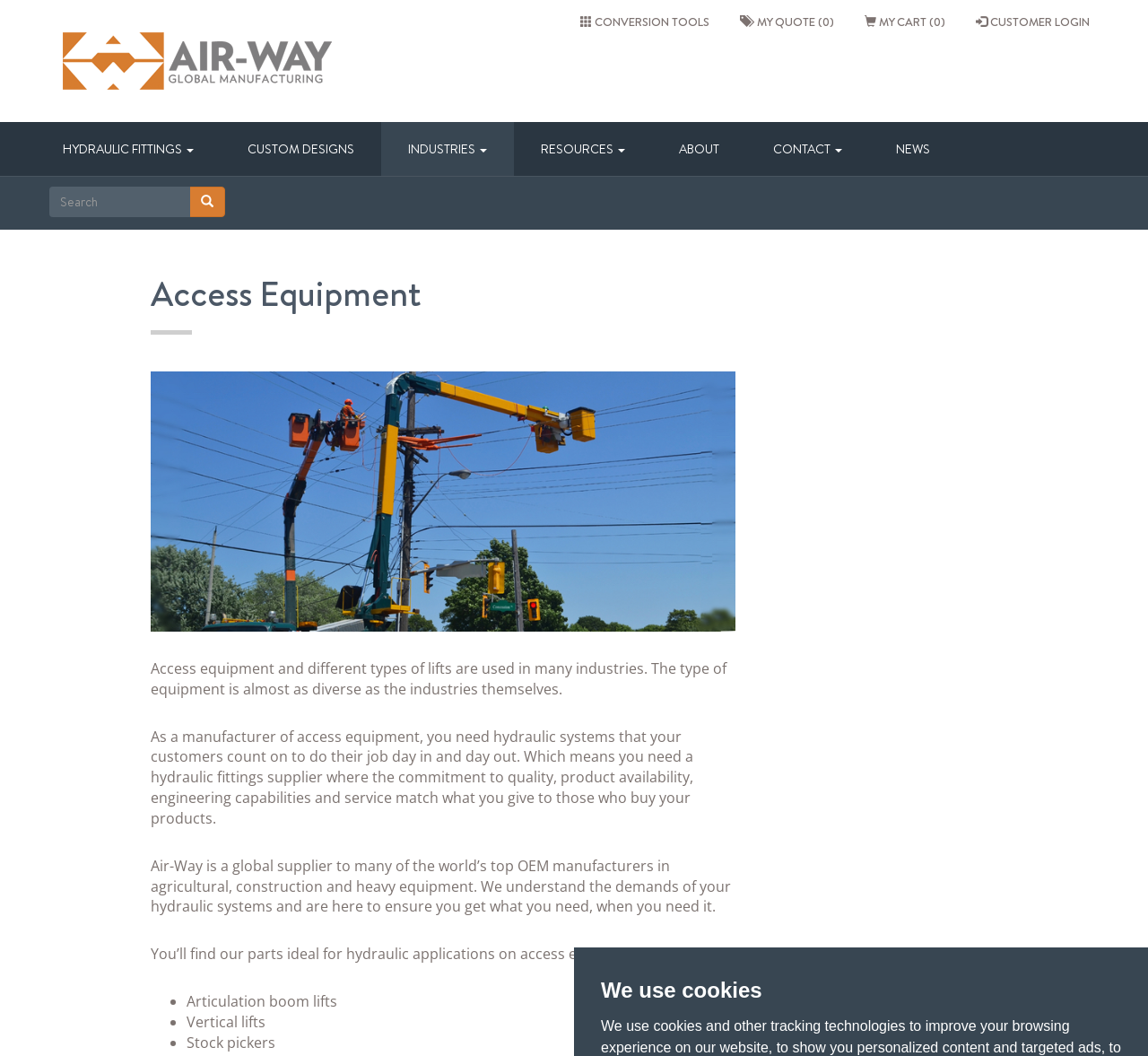What is the company name on the top left?
Using the screenshot, give a one-word or short phrase answer.

Air-Way